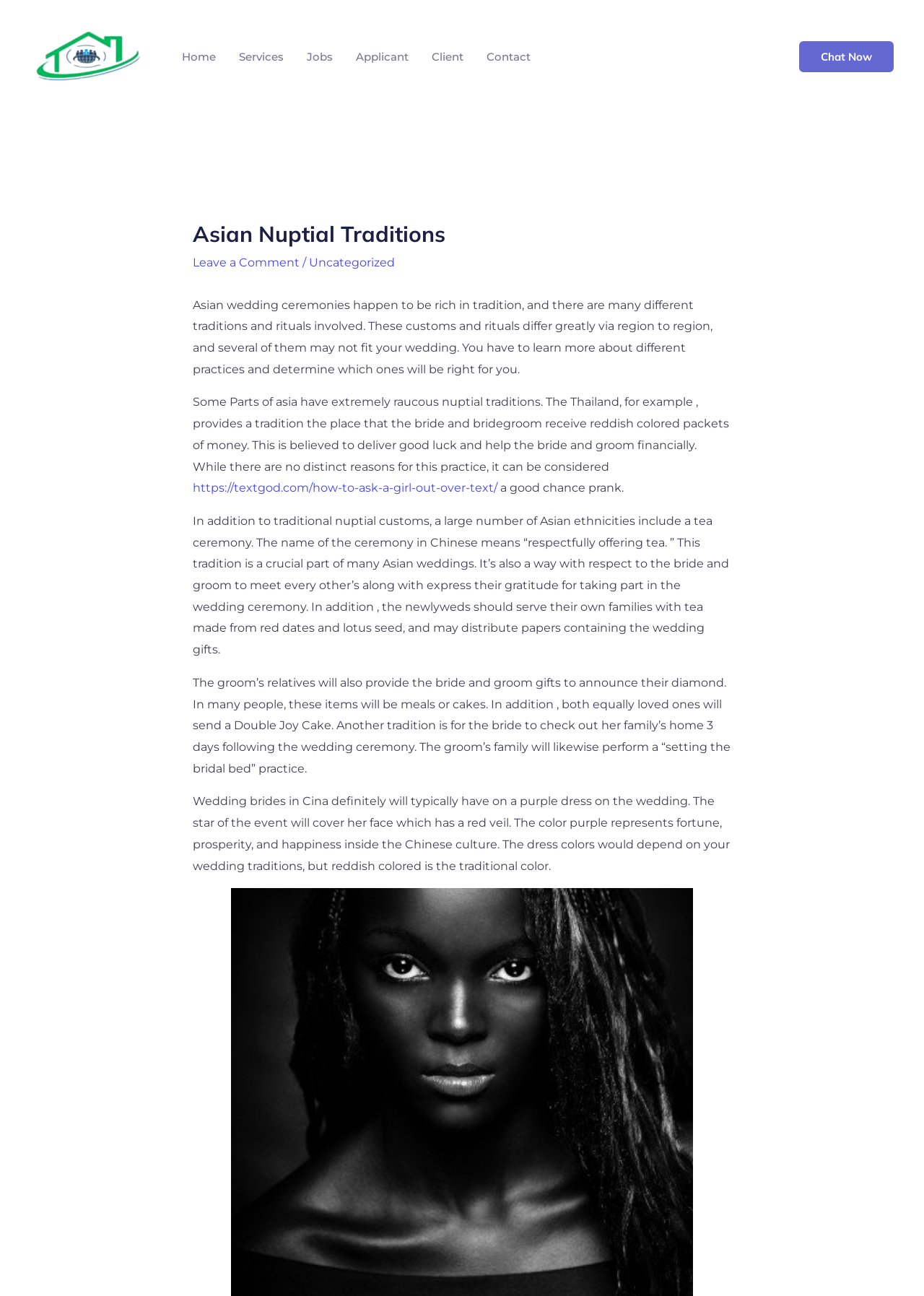Create a detailed narrative describing the layout and content of the webpage.

The webpage is about Asian nuptial traditions, specifically discussing various customs and rituals involved in Asian wedding ceremonies. At the top left, there is a logo of "MI Executive Domestic Services" accompanied by a link to the same. Below this, a navigation menu is situated, containing links to "Home", "Services", "Jobs", "Applicant", "Client", and "Contact".

On the right side, a "Chat Now" link is positioned. Below this, a header section displays the title "Asian Nuptial Traditions". Underneath, there is a paragraph discussing the richness of Asian wedding traditions and the importance of learning about different practices to determine which ones to incorporate into one's own wedding.

The main content of the webpage is divided into several sections, each describing a unique aspect of Asian nuptial traditions. The first section talks about the tradition of giving red packets of money in Thailand, believed to bring good luck and financial prosperity to the newlyweds. The second section mentions the tea ceremony, a crucial part of many Asian weddings, where the bride and groom serve tea to their families as a sign of respect and gratitude.

The following sections describe various other customs, such as the groom's family presenting gifts to the newlyweds, the bride visiting her family's home three days after the wedding, and the "setting the bridal bed" practice. Additionally, the webpage discusses the traditional wedding attire in China, where brides typically wear a red dress and cover their face with a red veil, symbolizing fortune, prosperity, and happiness.

At the bottom of the page, a "Post navigation" section is displayed.